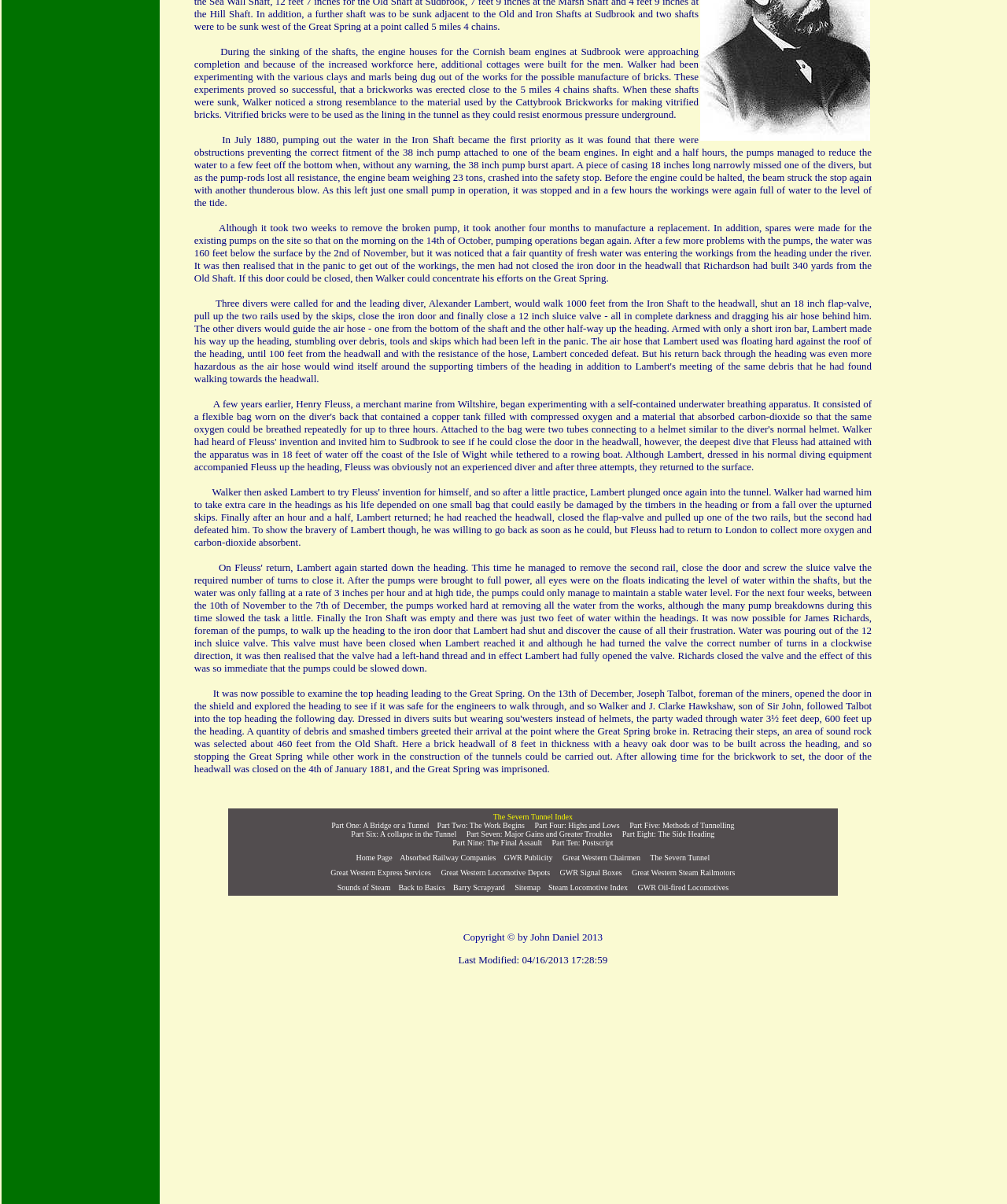Find the bounding box coordinates for the area you need to click to carry out the instruction: "View Great Western Express Services". The coordinates should be four float numbers between 0 and 1, indicated as [left, top, right, bottom].

[0.328, 0.721, 0.428, 0.728]